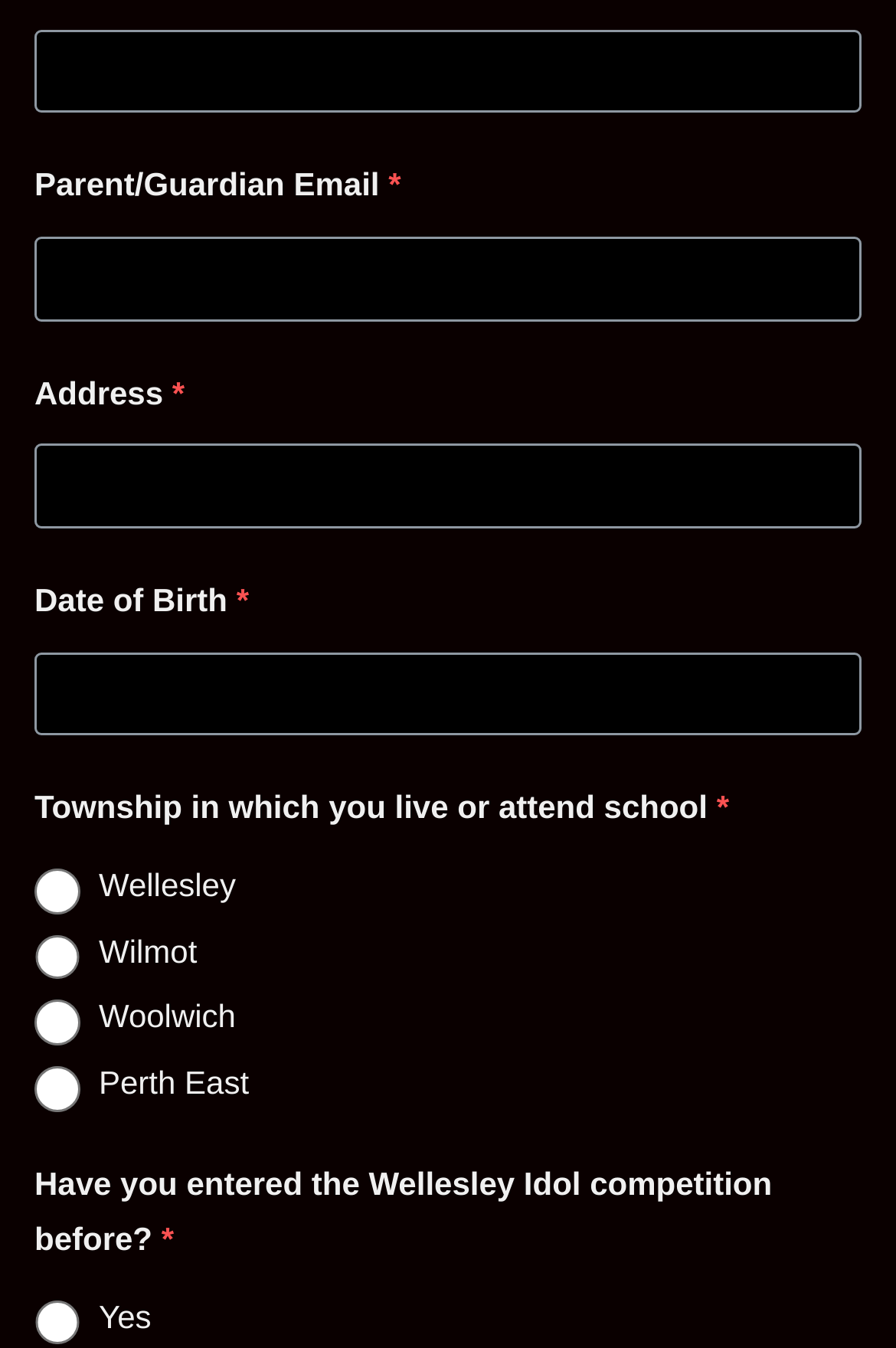Identify the bounding box coordinates of the area you need to click to perform the following instruction: "Select township".

[0.038, 0.644, 0.09, 0.678]